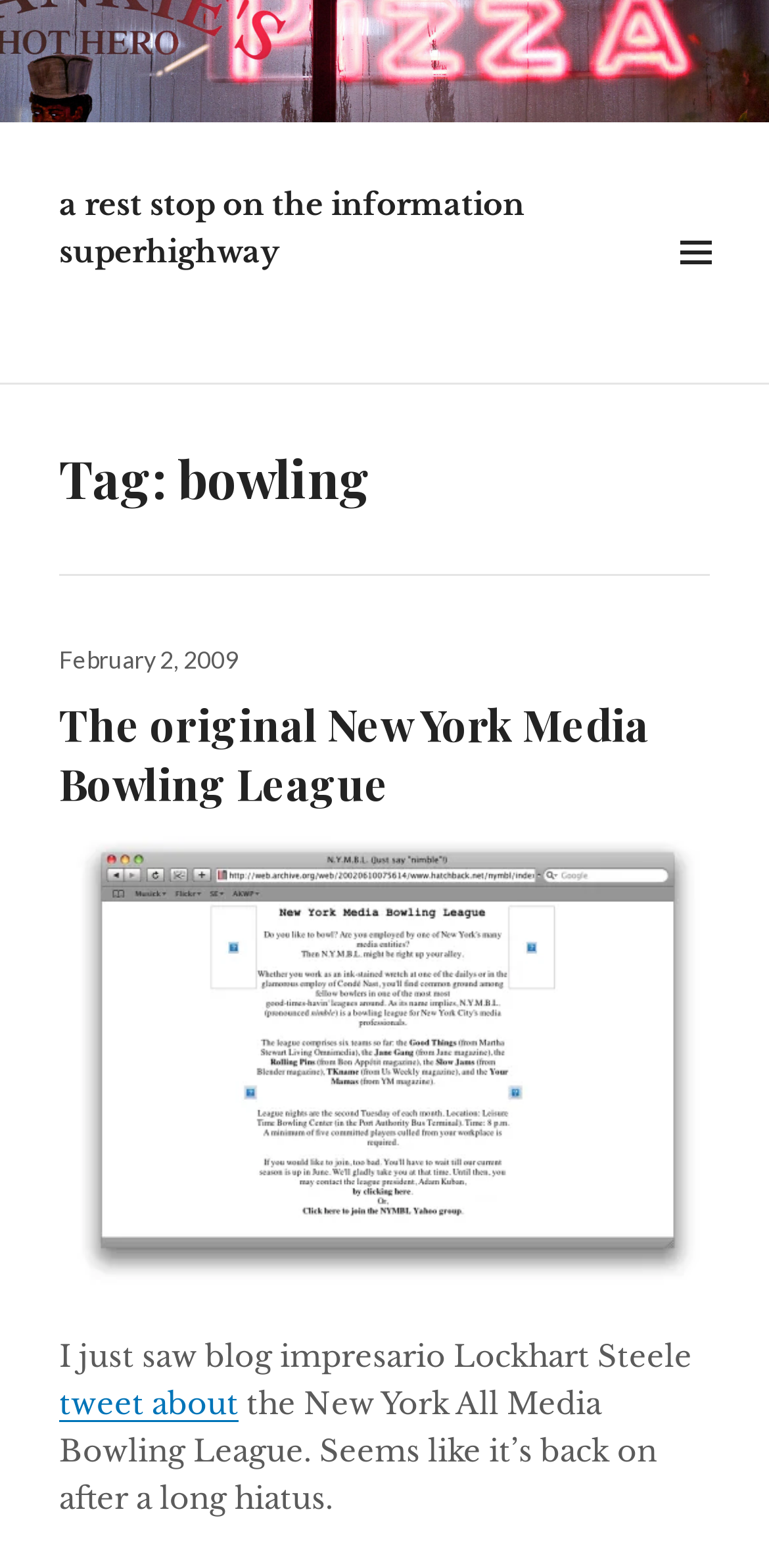When was the article posted?
Refer to the image and answer the question using a single word or phrase.

February 2, 2009